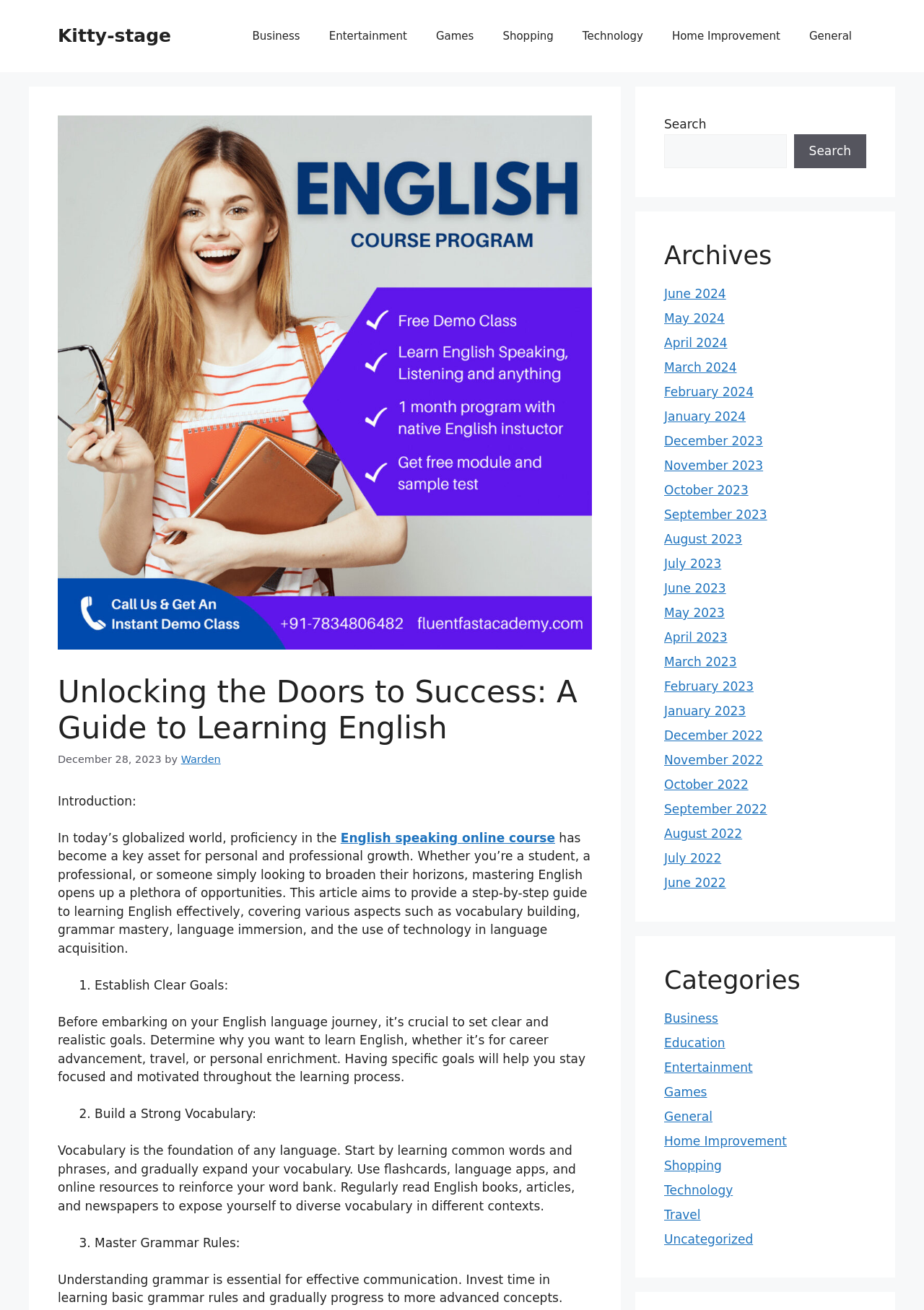Can you find the bounding box coordinates for the element to click on to achieve the instruction: "Search for products"?

None